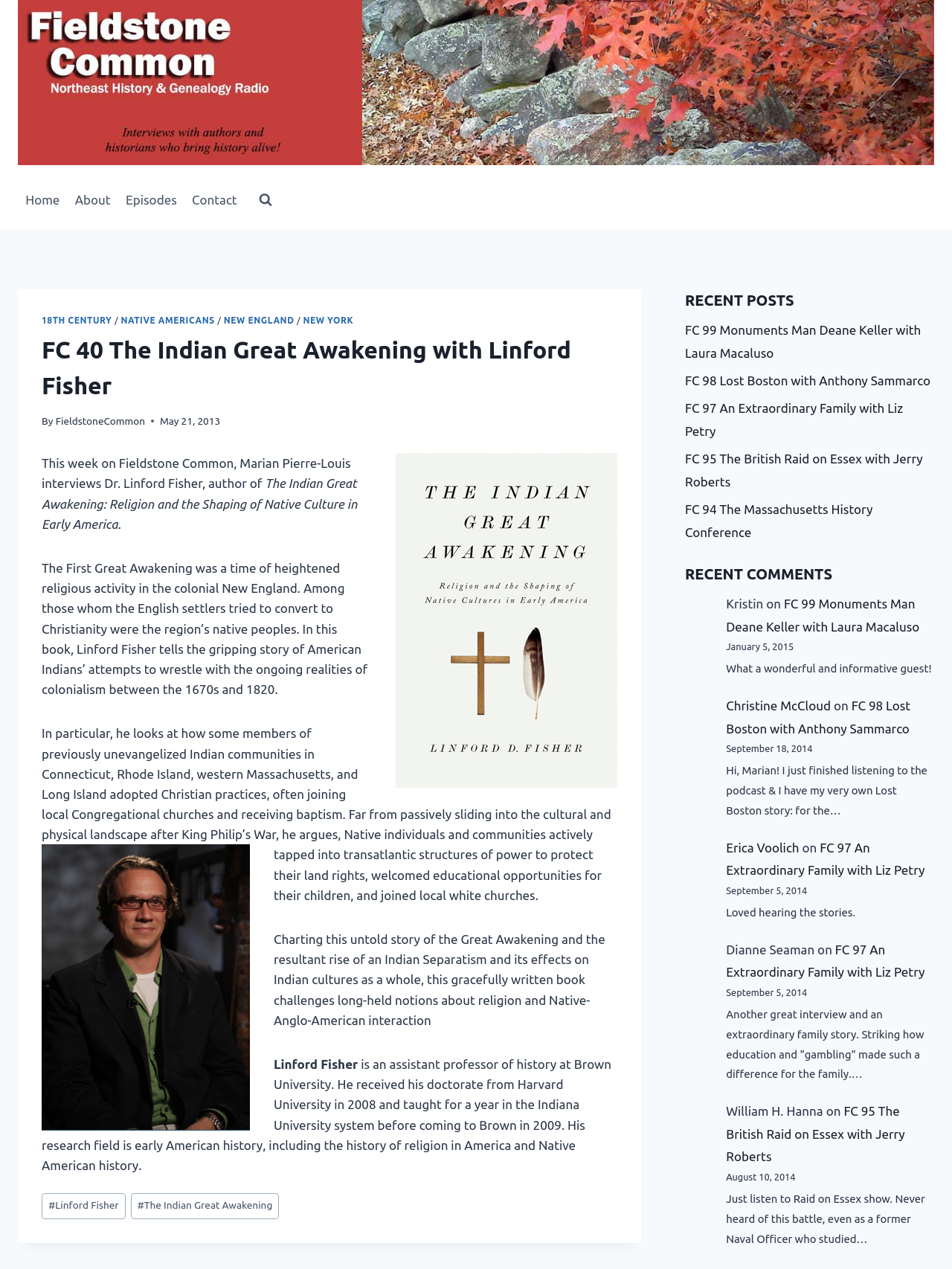What is the date of the comment made by Kristin?
Please answer the question with as much detail as possible using the screenshot.

The answer can be found in the section of the webpage labeled 'RECENT COMMENTS', where the comment made by Kristin is listed with the date 'January 5, 2015'.